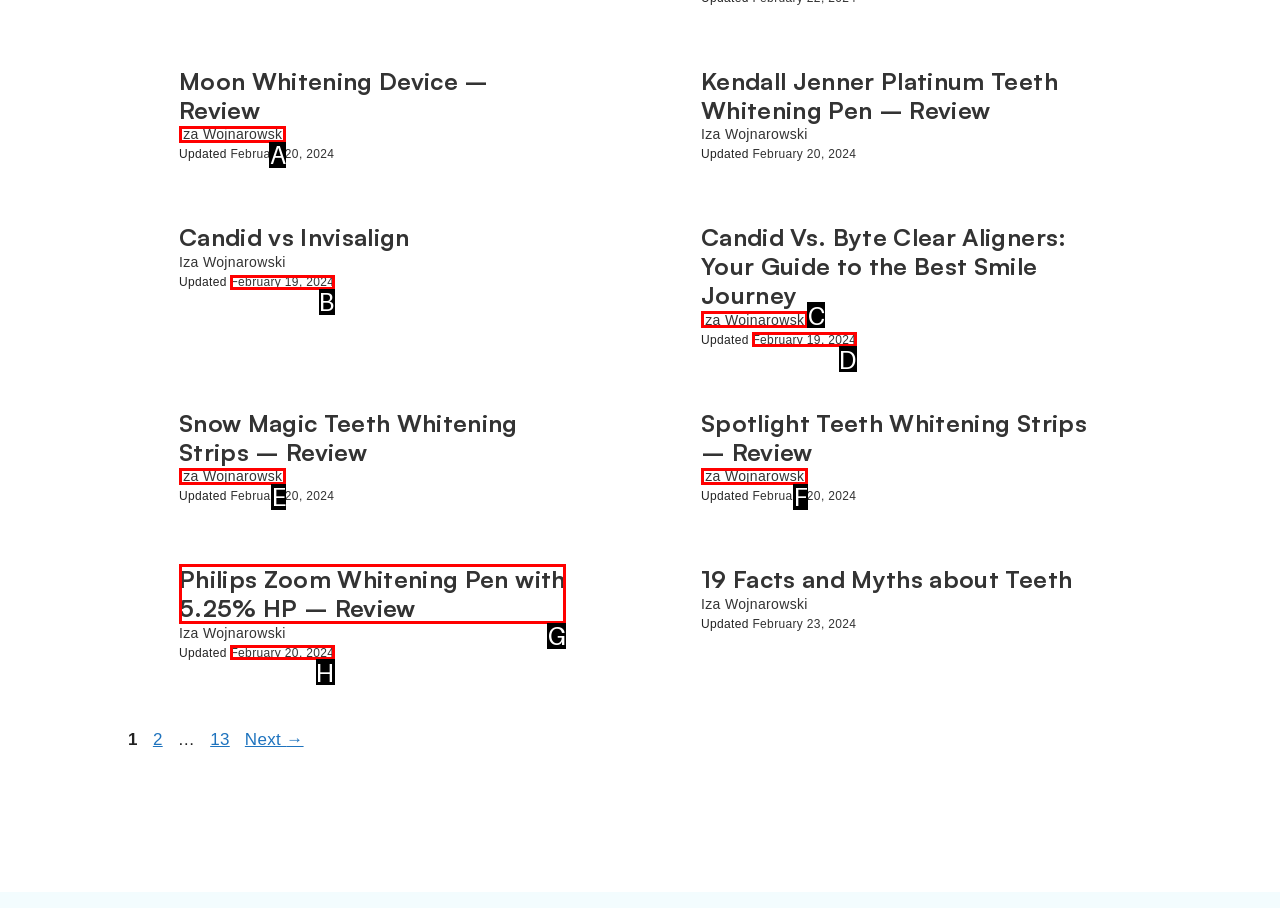Select the option that aligns with the description: Iza Wojnarowski
Respond with the letter of the correct choice from the given options.

F